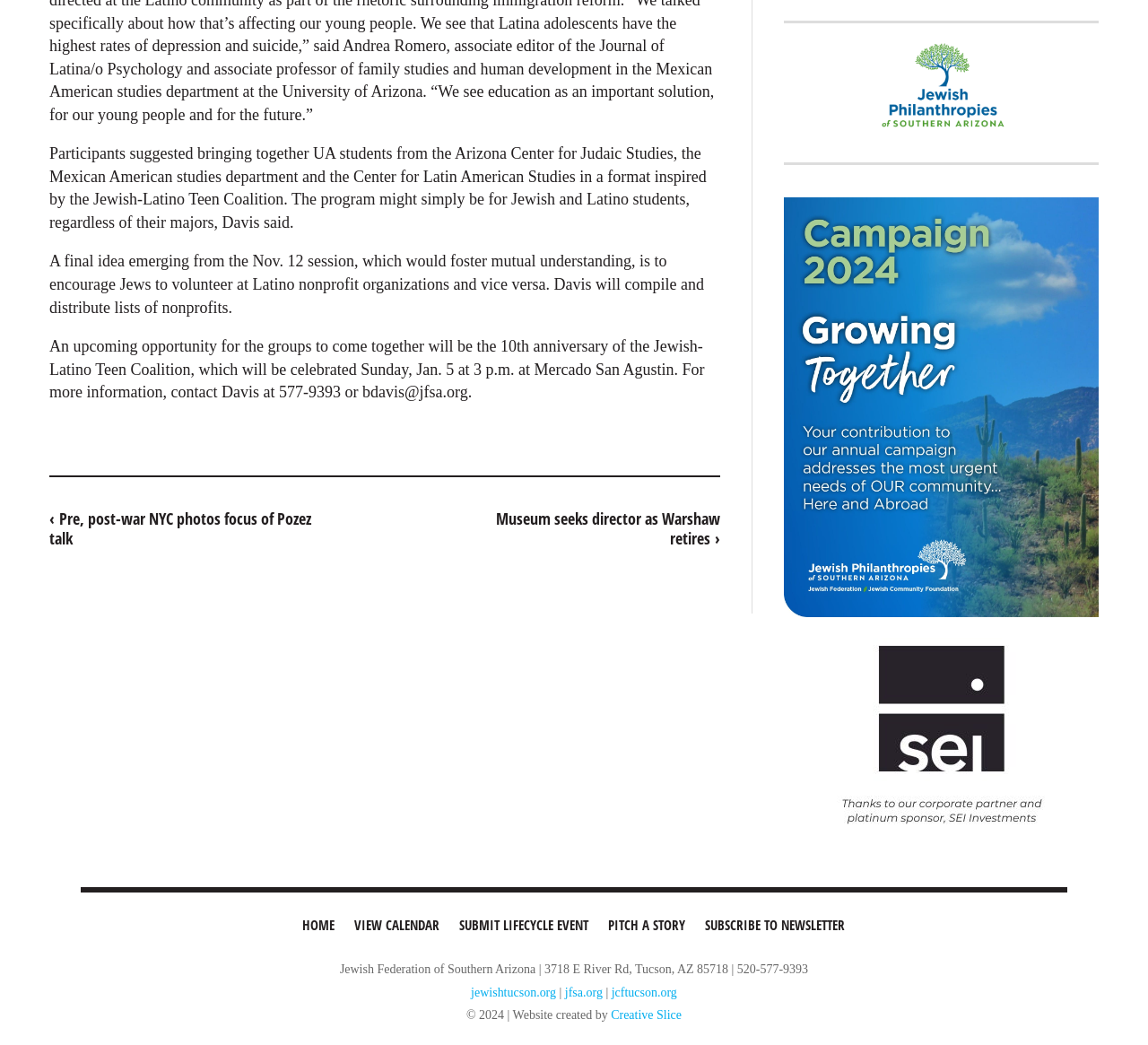Find the bounding box coordinates of the element you need to click on to perform this action: 'click HOME'. The coordinates should be represented by four float values between 0 and 1, in the format [left, top, right, bottom].

[0.257, 0.867, 0.299, 0.904]